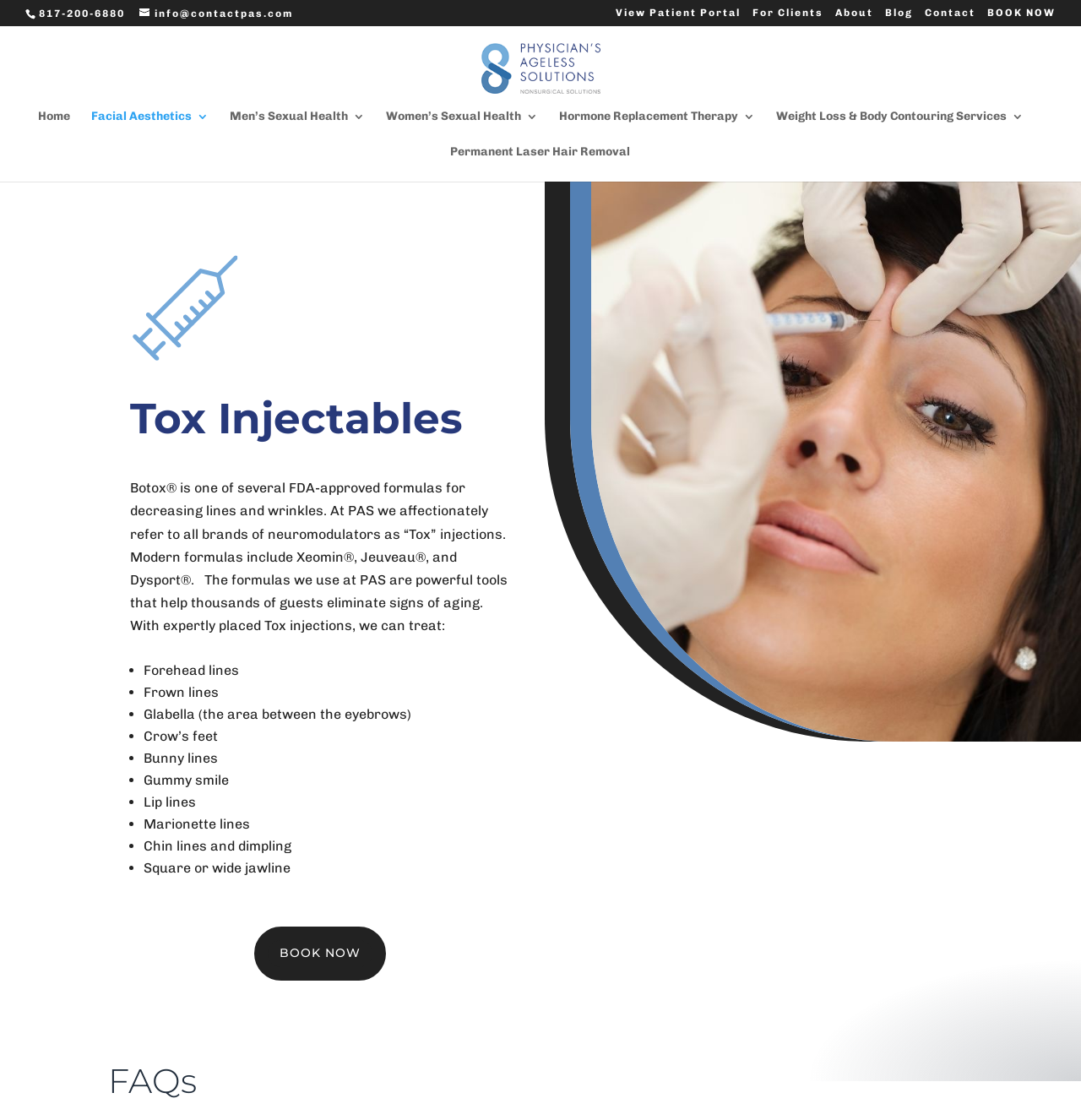Please determine the bounding box coordinates of the section I need to click to accomplish this instruction: "Learn about facial aesthetics".

[0.084, 0.099, 0.193, 0.13]